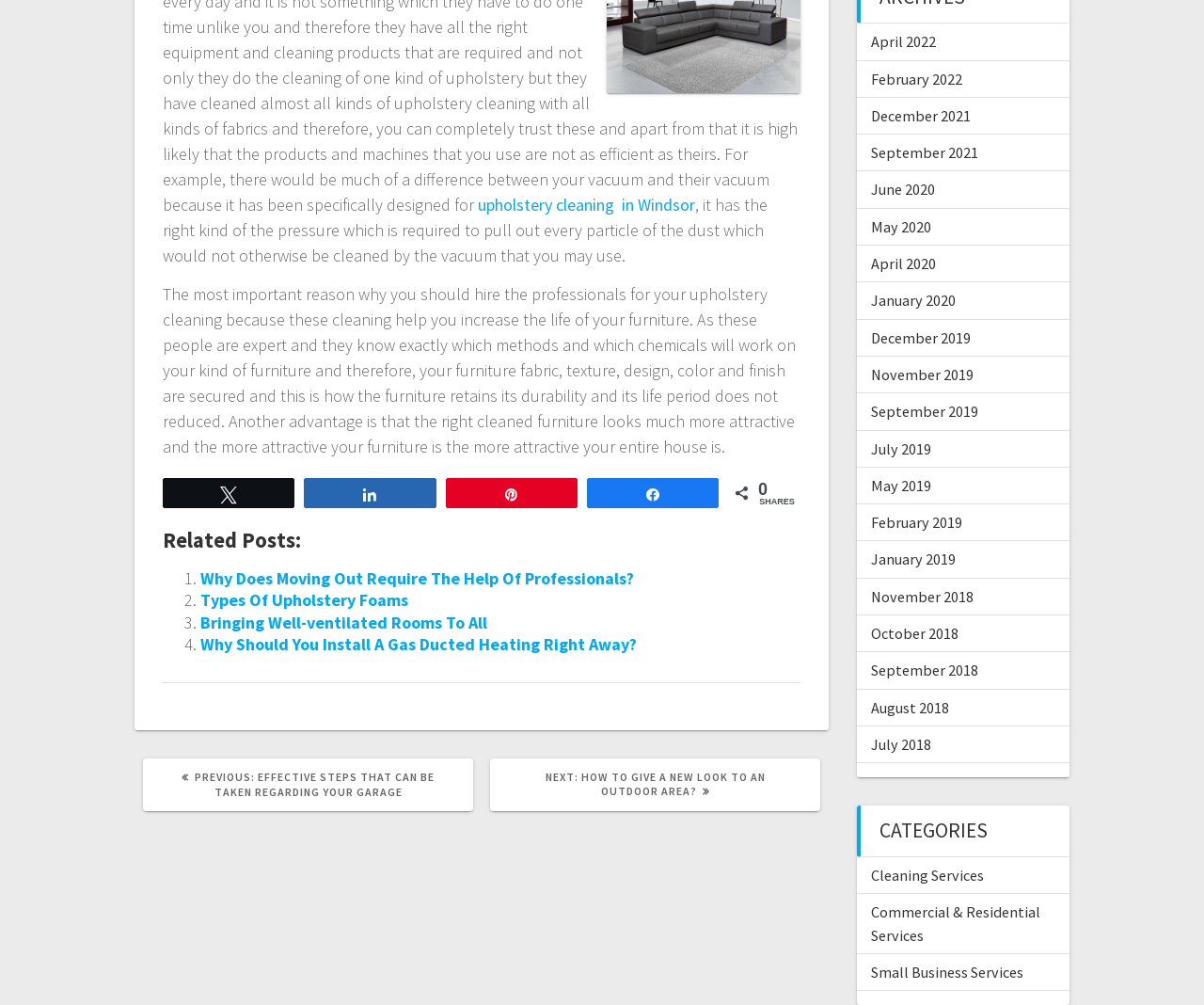What is the purpose of the links on the right side of the webpage?
Using the image as a reference, answer the question with a short word or phrase.

Archives